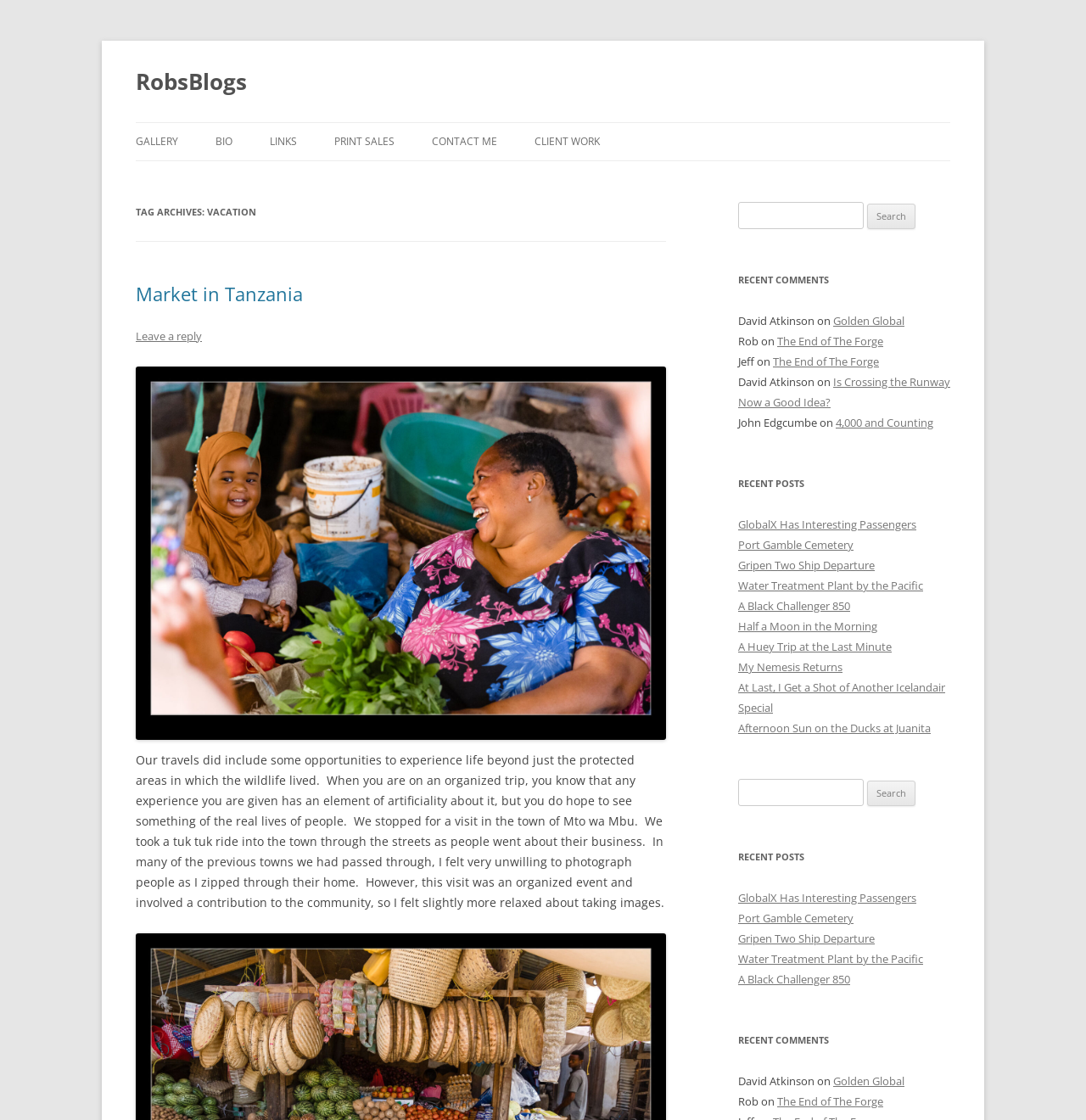Find the bounding box coordinates of the element's region that should be clicked in order to follow the given instruction: "Click on the 'GALLERY' link". The coordinates should consist of four float numbers between 0 and 1, i.e., [left, top, right, bottom].

[0.125, 0.11, 0.164, 0.143]